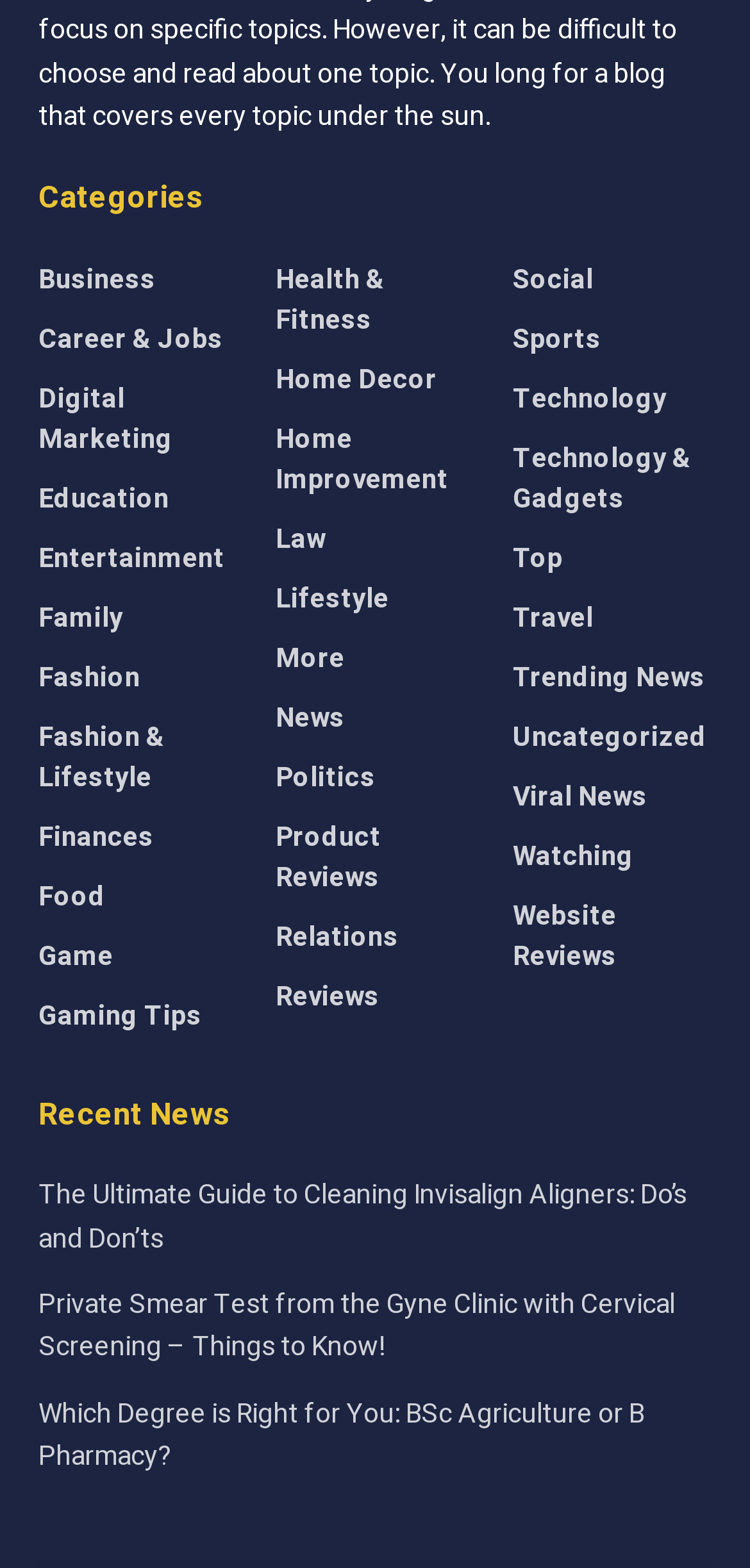What is the title of the second news article?
Could you answer the question with a detailed and thorough explanation?

I looked at the links under the 'Recent News' heading and found that the second link is 'Private Smear Test from the Gyne Clinic with Cervical Screening – Things to Know!'.